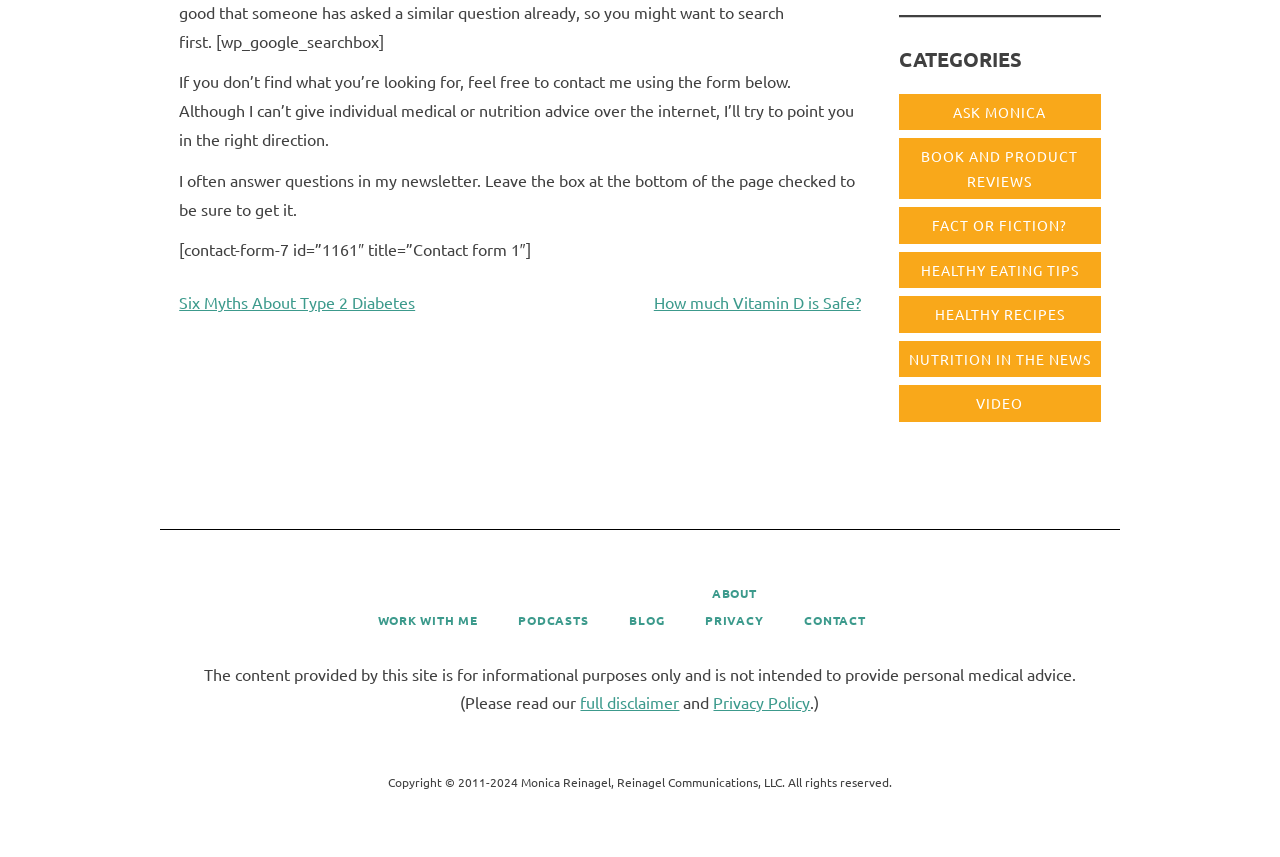Find the UI element described as: "Work With Me" and predict its bounding box coordinates. Ensure the coordinates are four float numbers between 0 and 1, [left, top, right, bottom].

[0.295, 0.711, 0.373, 0.736]